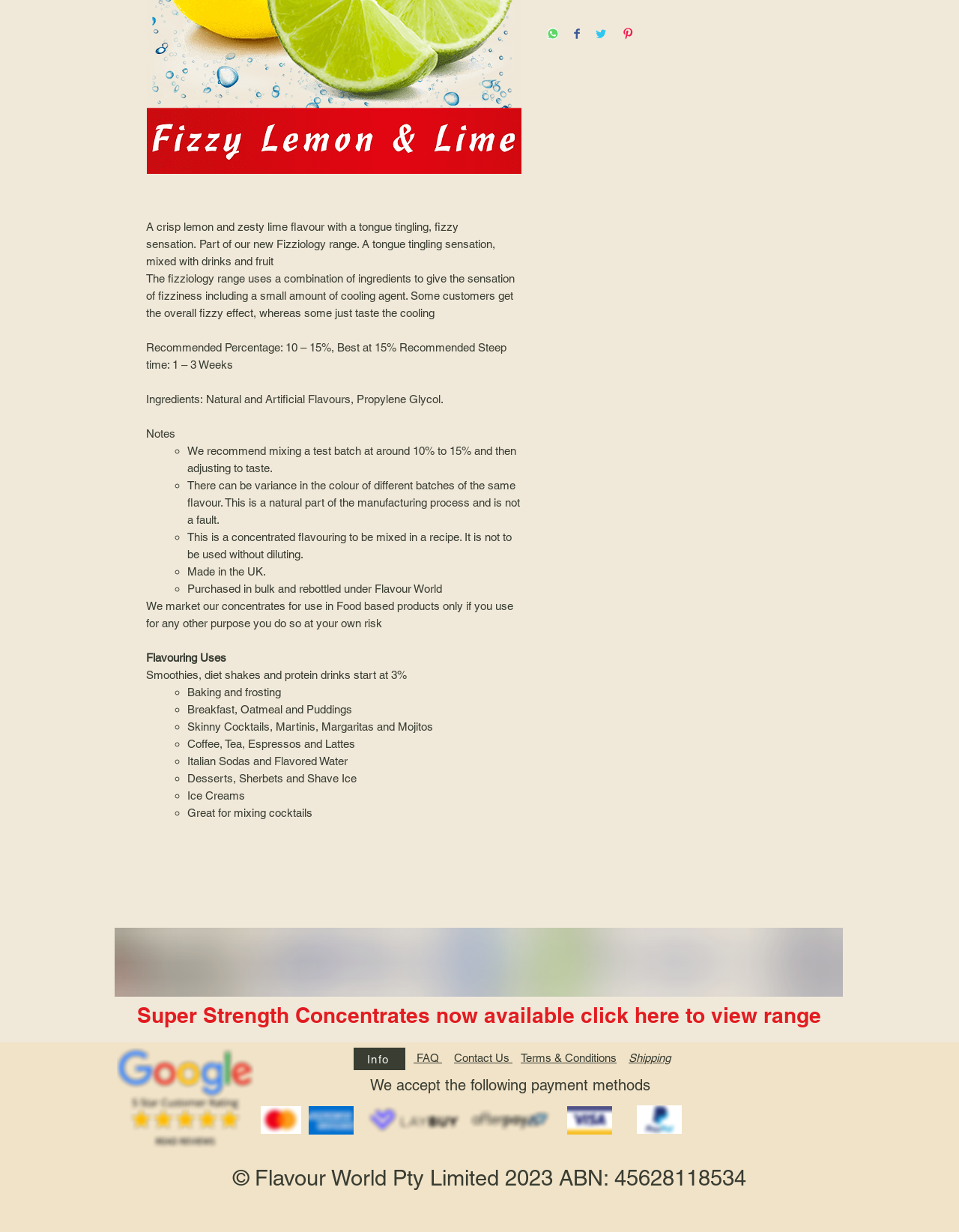Based on what you see in the screenshot, provide a thorough answer to this question: What is the recommended percentage for mixing this flavor?

According to the text, the recommended percentage for mixing this flavor is 10-15%, with the best results at 15%.